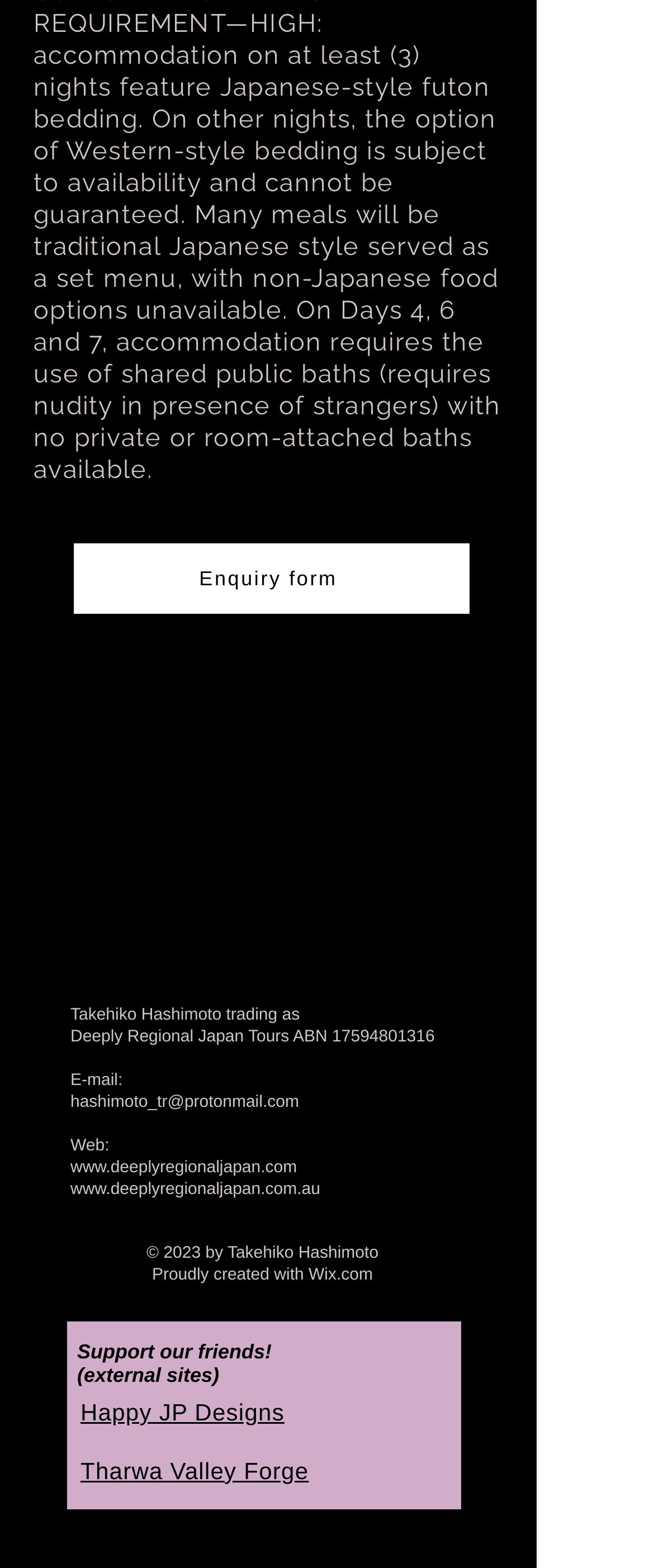Locate the bounding box coordinates of the clickable area to execute the instruction: "Go to Home". Provide the coordinates as four float numbers between 0 and 1, represented as [left, top, right, bottom].

None